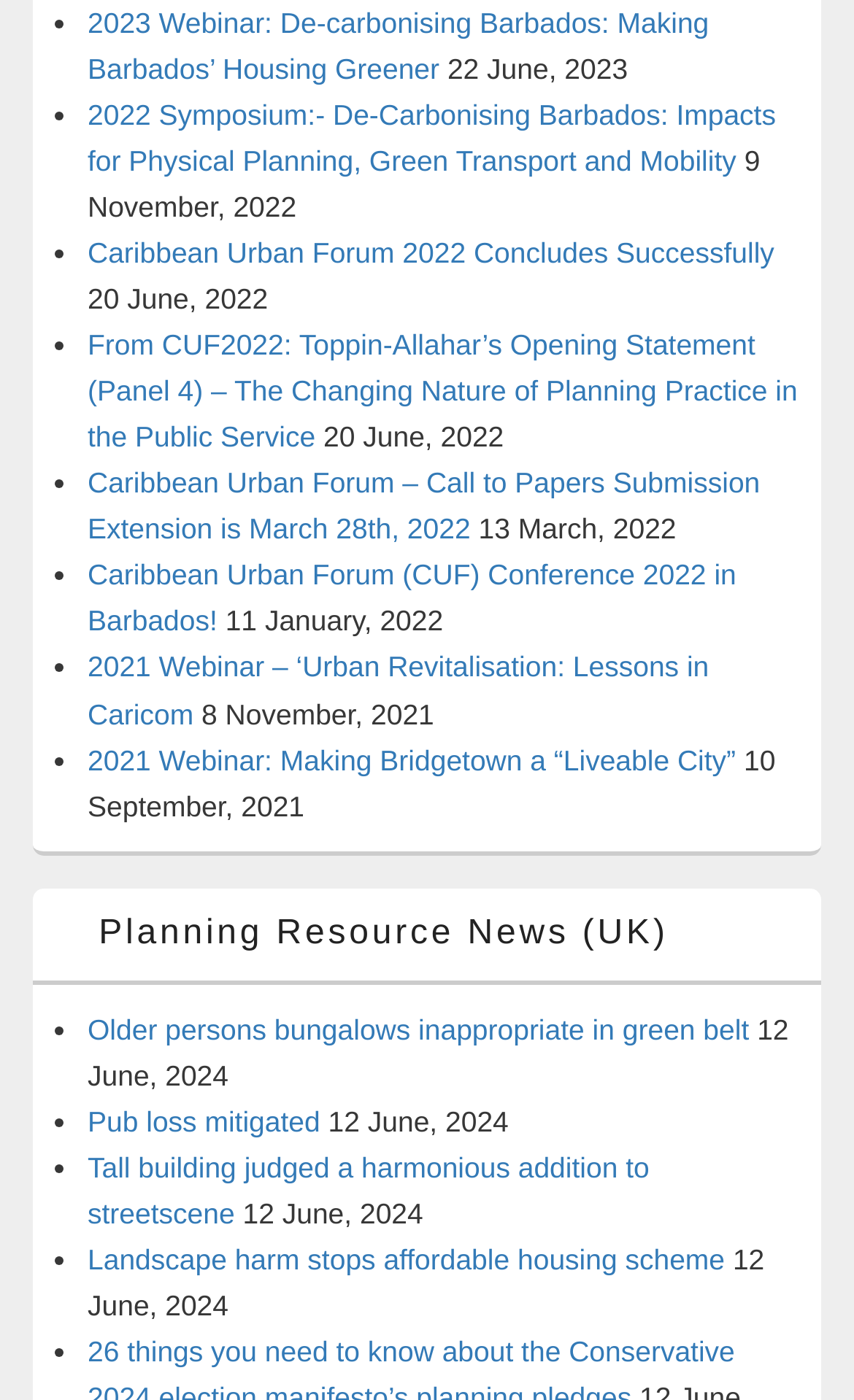Please find the bounding box coordinates of the element that must be clicked to perform the given instruction: "Click on the link to 2023 Webinar: De-carbonising Barbados: Making Barbados’ Housing Greener". The coordinates should be four float numbers from 0 to 1, i.e., [left, top, right, bottom].

[0.103, 0.004, 0.83, 0.061]